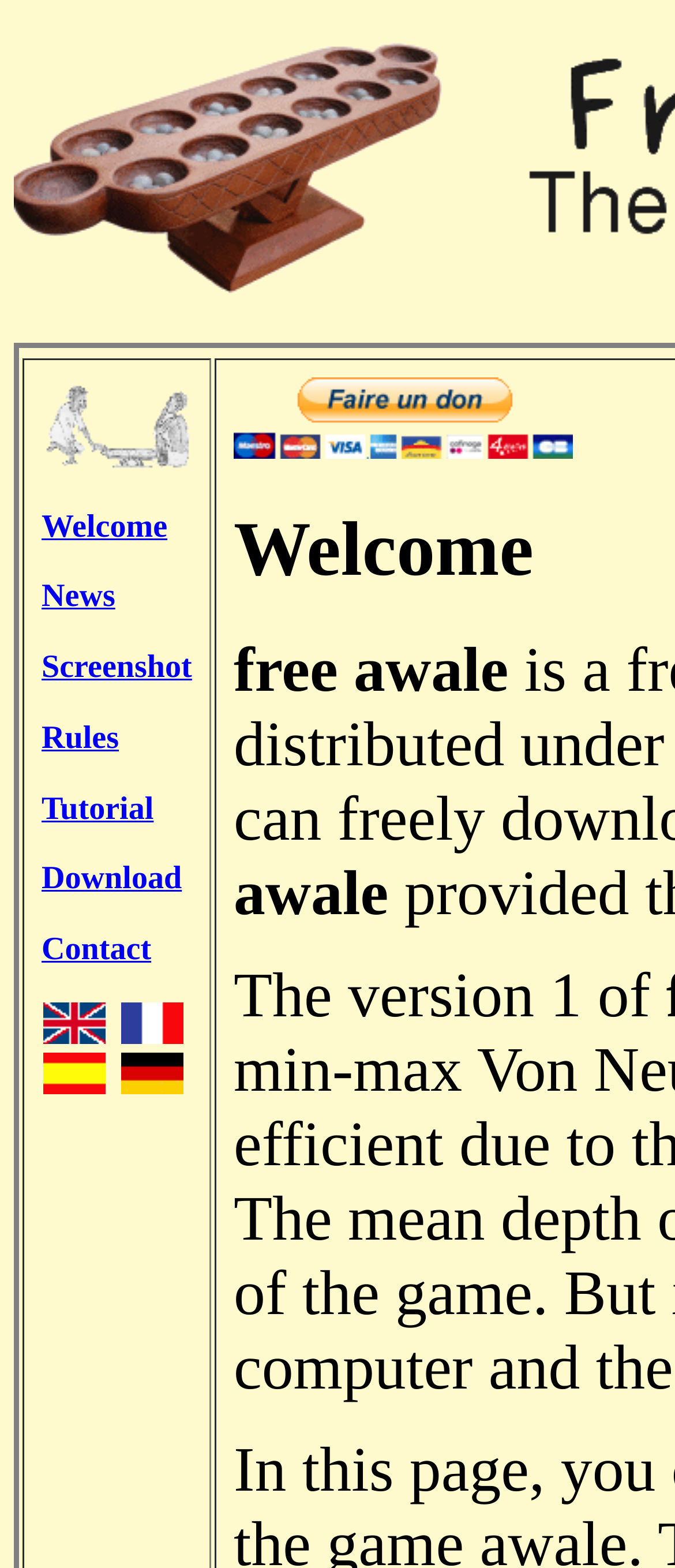Can you specify the bounding box coordinates of the area that needs to be clicked to fulfill the following instruction: "view the Screenshot page"?

[0.062, 0.414, 0.285, 0.439]